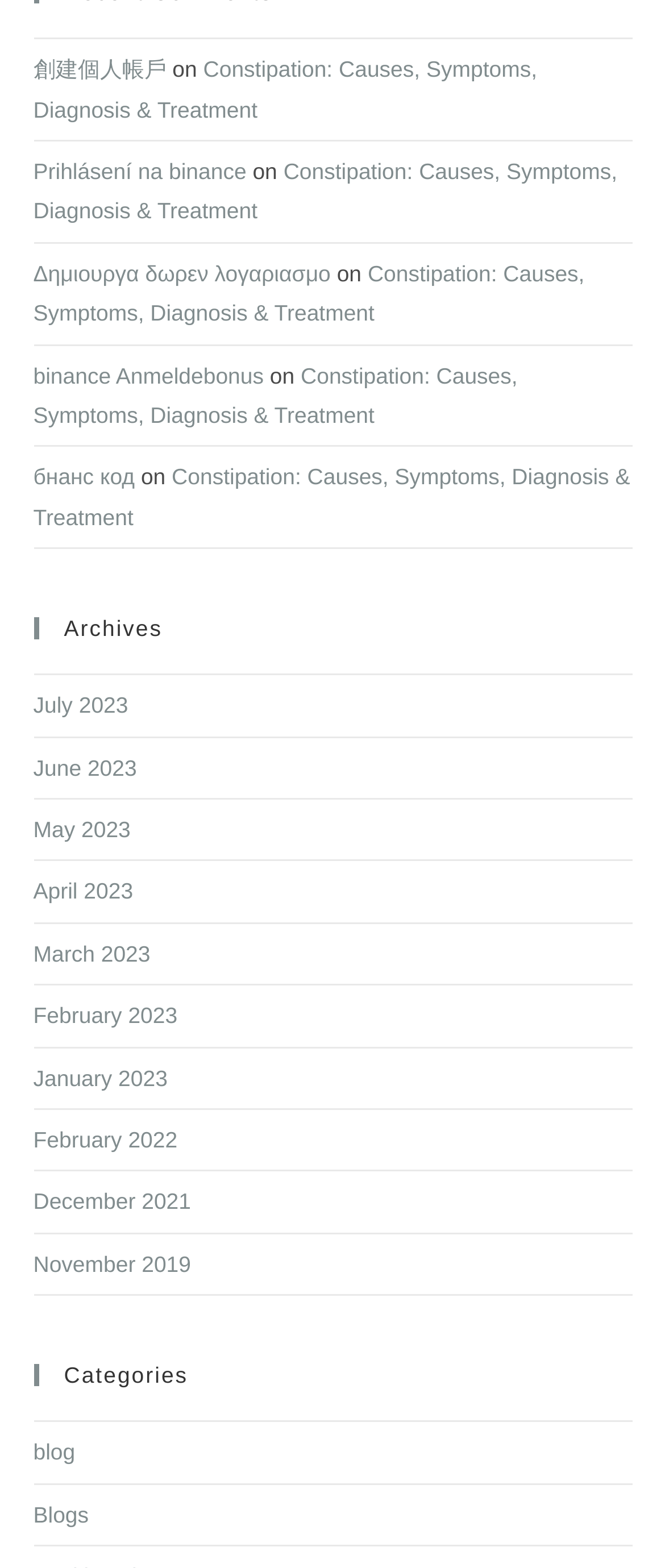Return the bounding box coordinates of the UI element that corresponds to this description: "Blogs". The coordinates must be given as four float numbers in the range of 0 and 1, [left, top, right, bottom].

[0.05, 0.957, 0.133, 0.974]